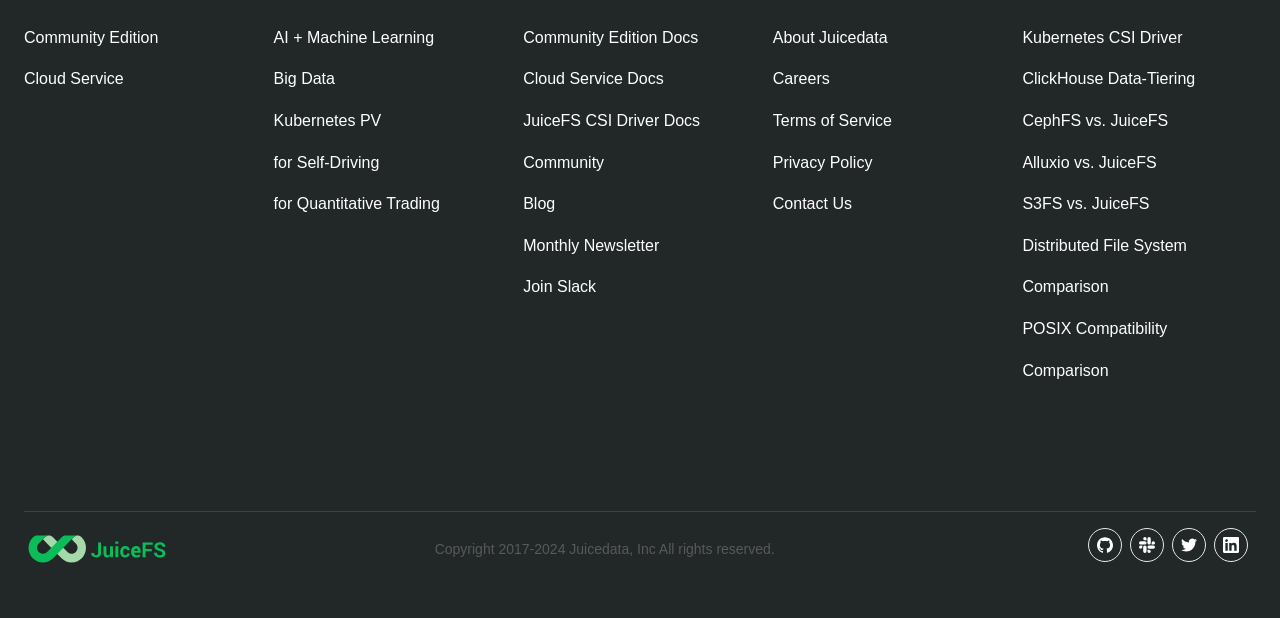Provide your answer to the question using just one word or phrase: What is the first link on the webpage?

Community Edition